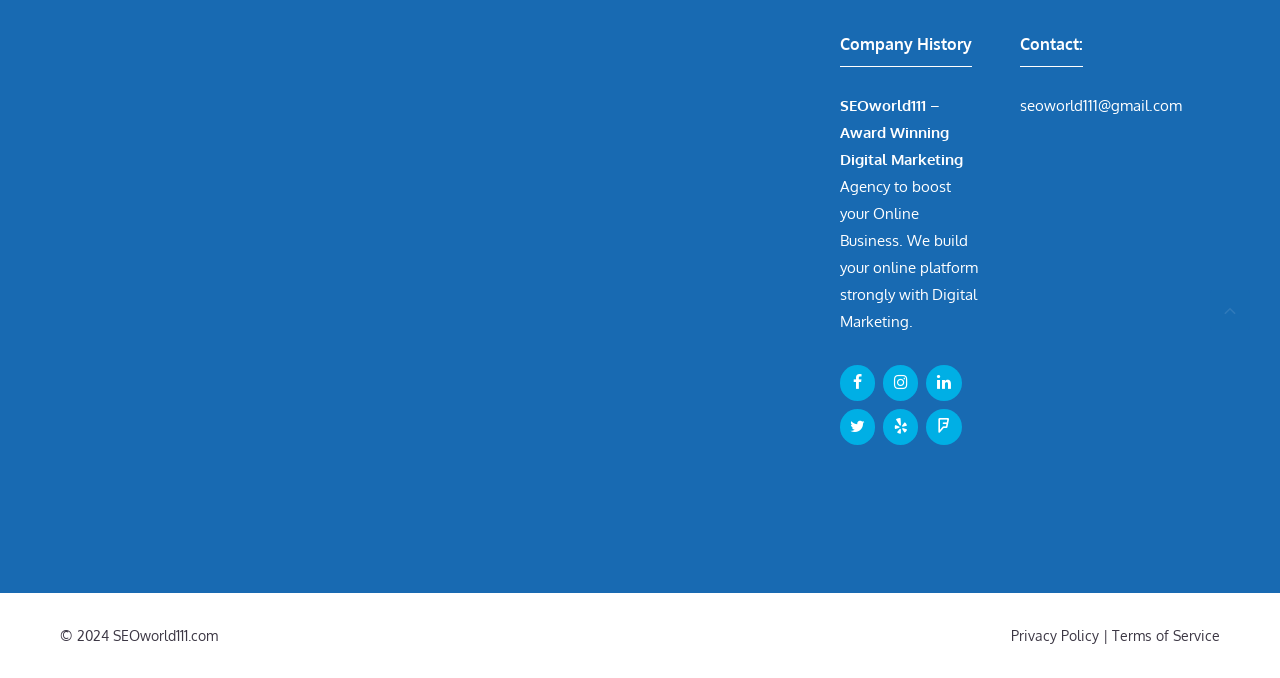How can I contact the company?
Use the screenshot to answer the question with a single word or phrase.

seoworld111@gmail.com